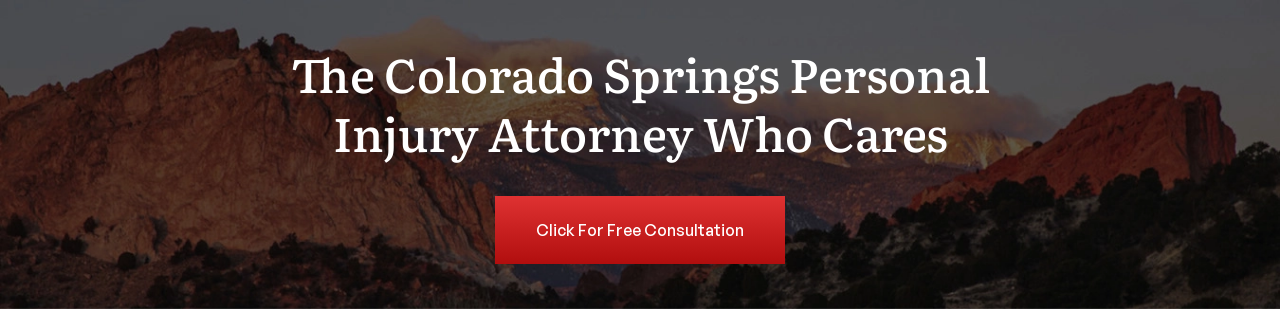What is the color of the bold button?
Please provide a detailed and comprehensive answer to the question.

The caption specifically mentions a 'bold red button' that invites viewers to 'Click For Free Consultation', indicating that the button is prominently displayed in red color.